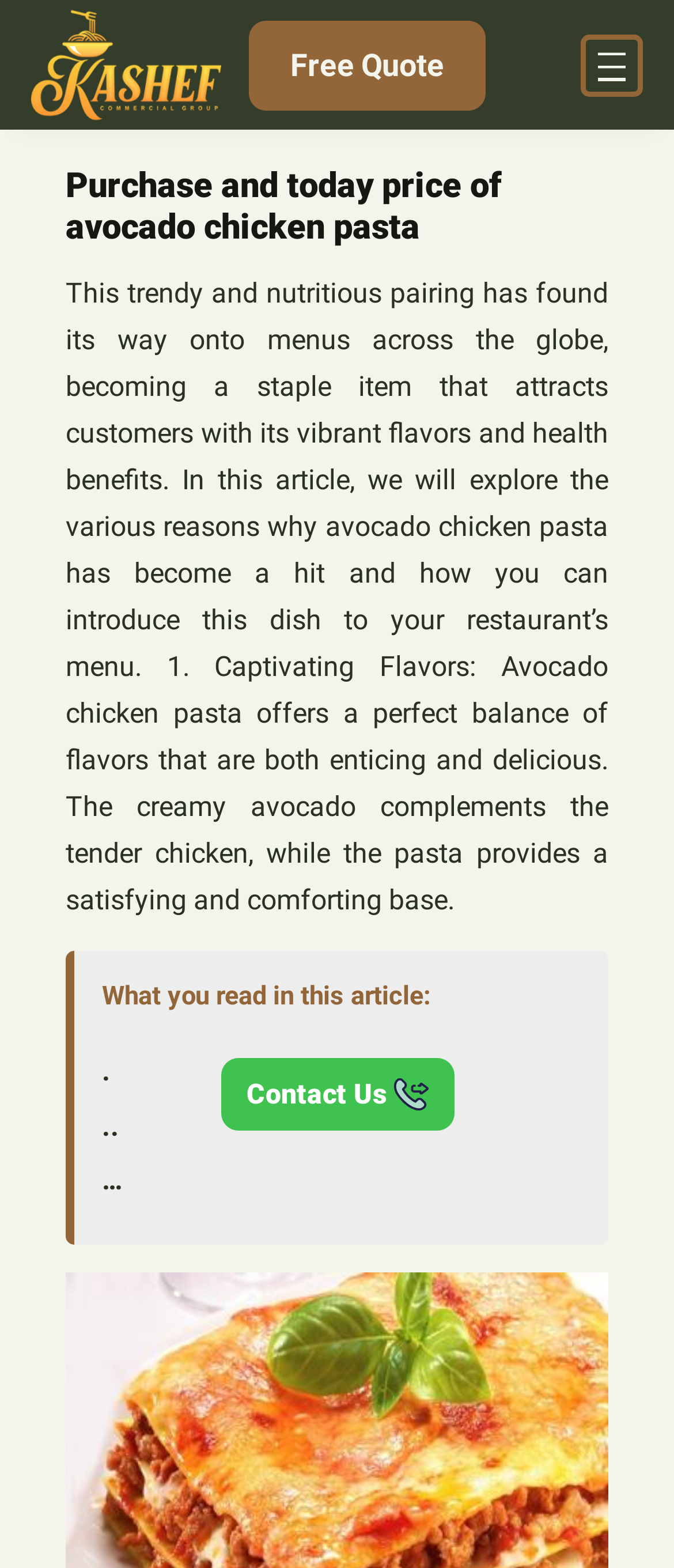What is the name of the website?
Answer the question with detailed information derived from the image.

The name of the website can be found in the top-left corner of the webpage, where it says 'Kashef' in a link format.